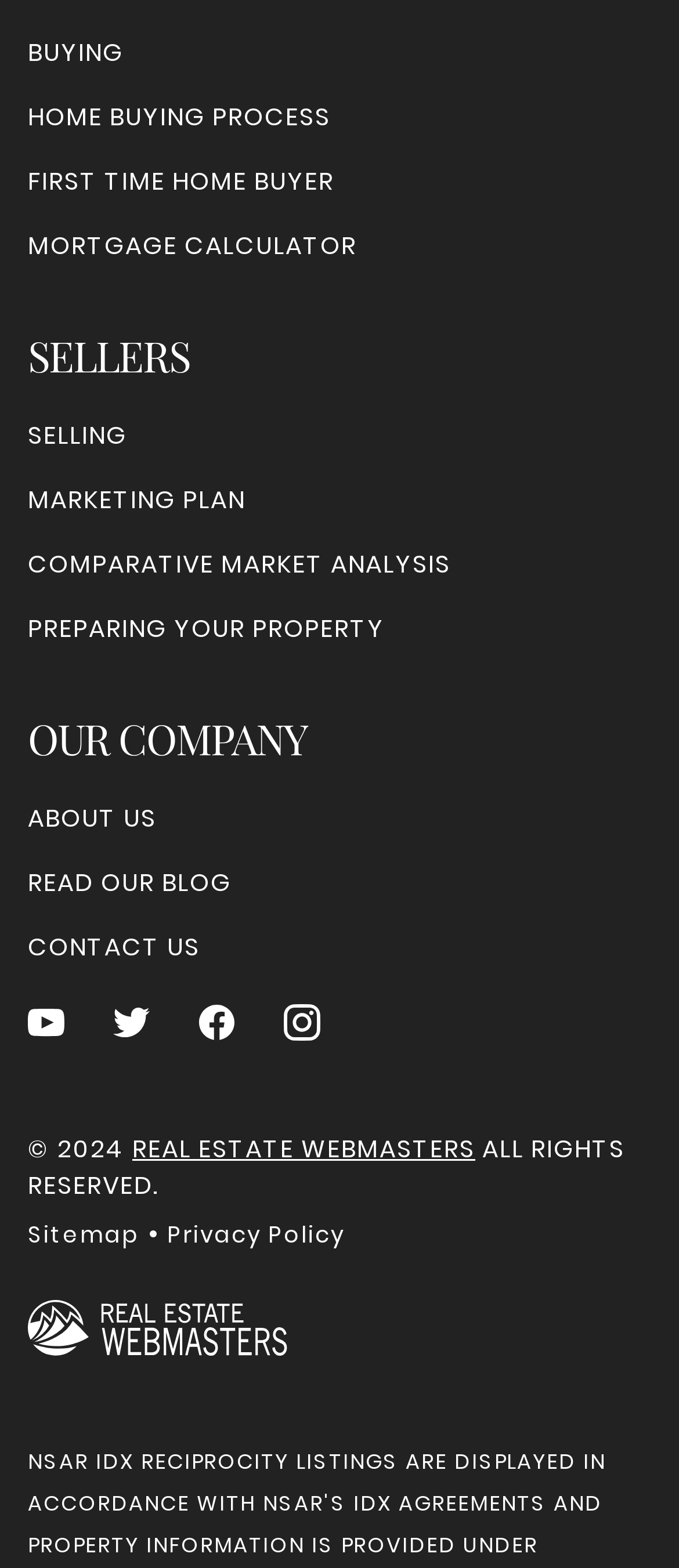Please find the bounding box coordinates of the section that needs to be clicked to achieve this instruction: "Learn about 'RDAR'".

None